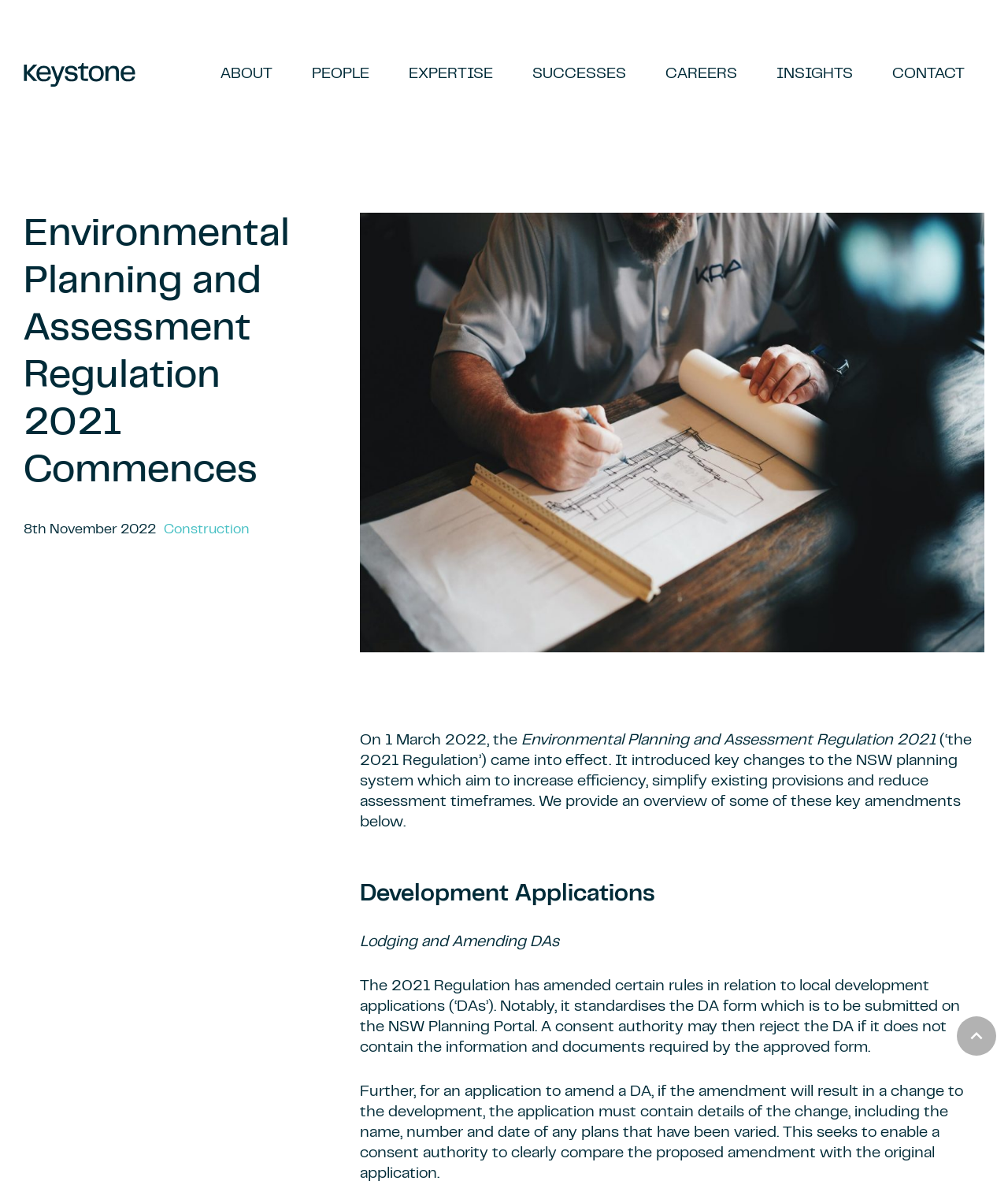What is the purpose of the 2021 Regulation?
Provide a comprehensive and detailed answer to the question.

I found the purpose of the 2021 Regulation by reading the static text element with the text 'It introduced key changes to the NSW planning system which aim to increase efficiency, simplify existing provisions and reduce assessment timeframes.' This element is located below the main heading and has a bounding box of [0.357, 0.61, 0.964, 0.689].